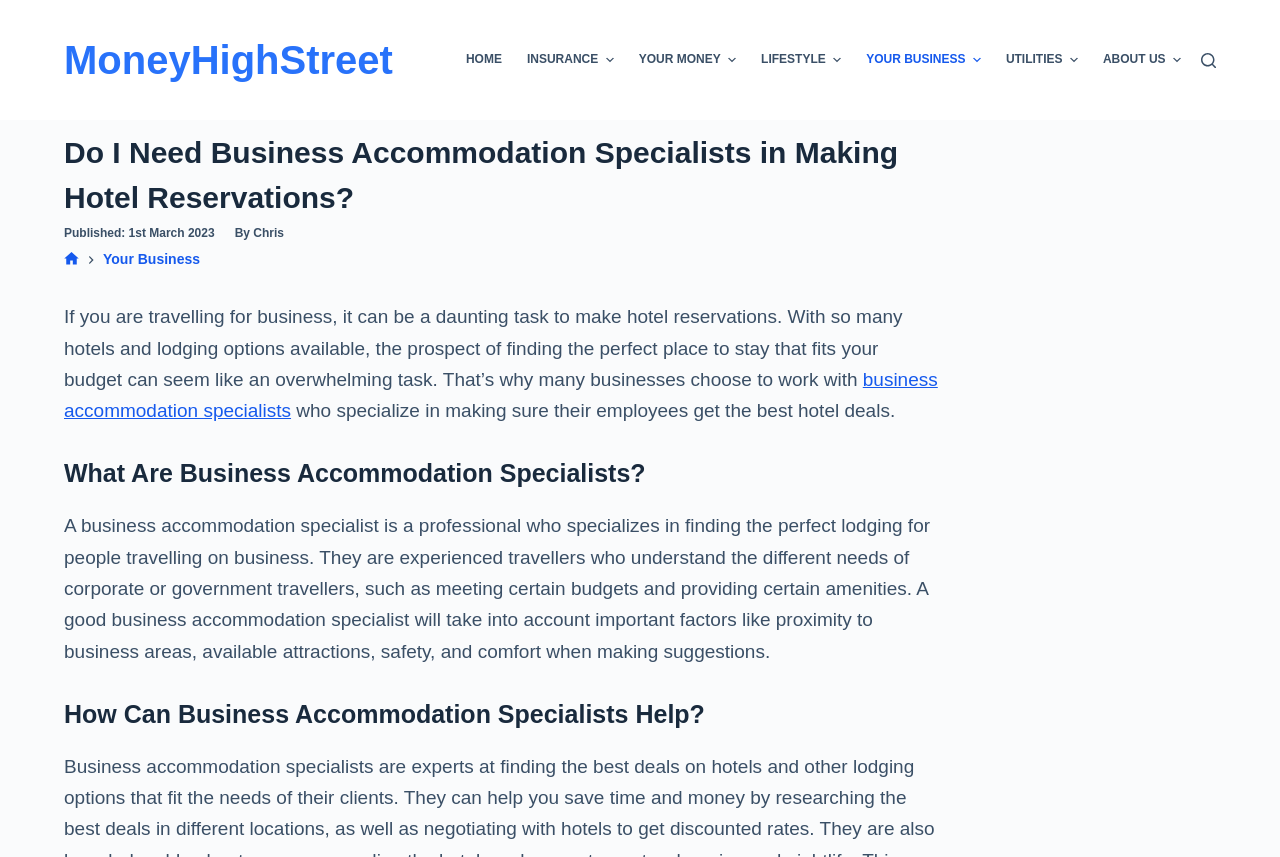Using details from the image, please answer the following question comprehensively:
What is the main challenge of making hotel reservations for business travelers?

According to the webpage, making hotel reservations for business travelers can be a daunting task due to the numerous hotels and lodging options available, making it difficult to find the perfect place to stay that fits the budget.